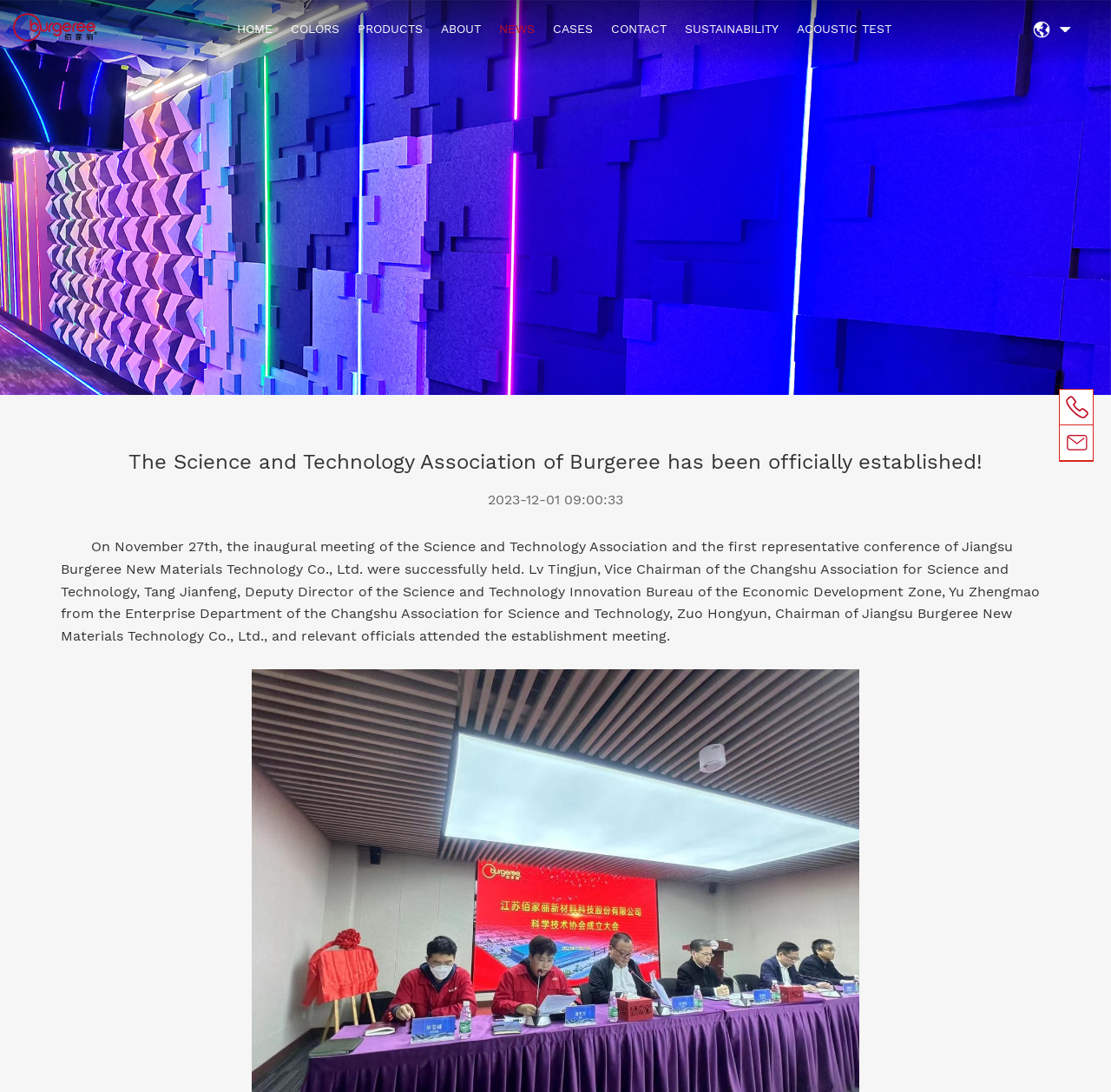What is the name of the company mentioned?
Answer the question with as much detail as you can, using the image as a reference.

I found the answer by looking at the text content of the webpage, specifically the sentence that mentions the inaugural meeting of the Science and Technology Association and the first representative conference of Jiangsu Burgeree New Materials Technology Co., Ltd.